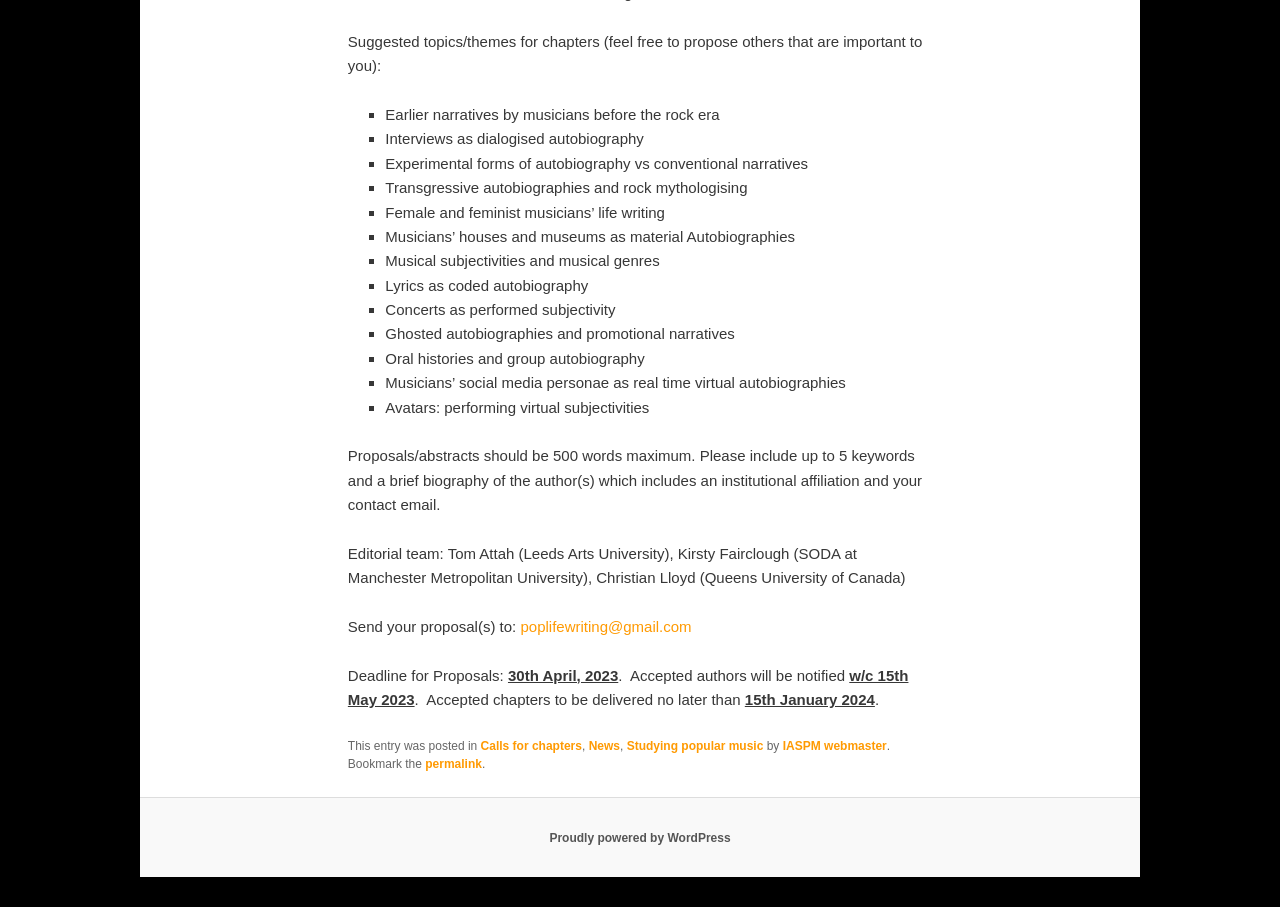Answer succinctly with a single word or phrase:
What is the purpose of the webpage?

Call for chapter proposals